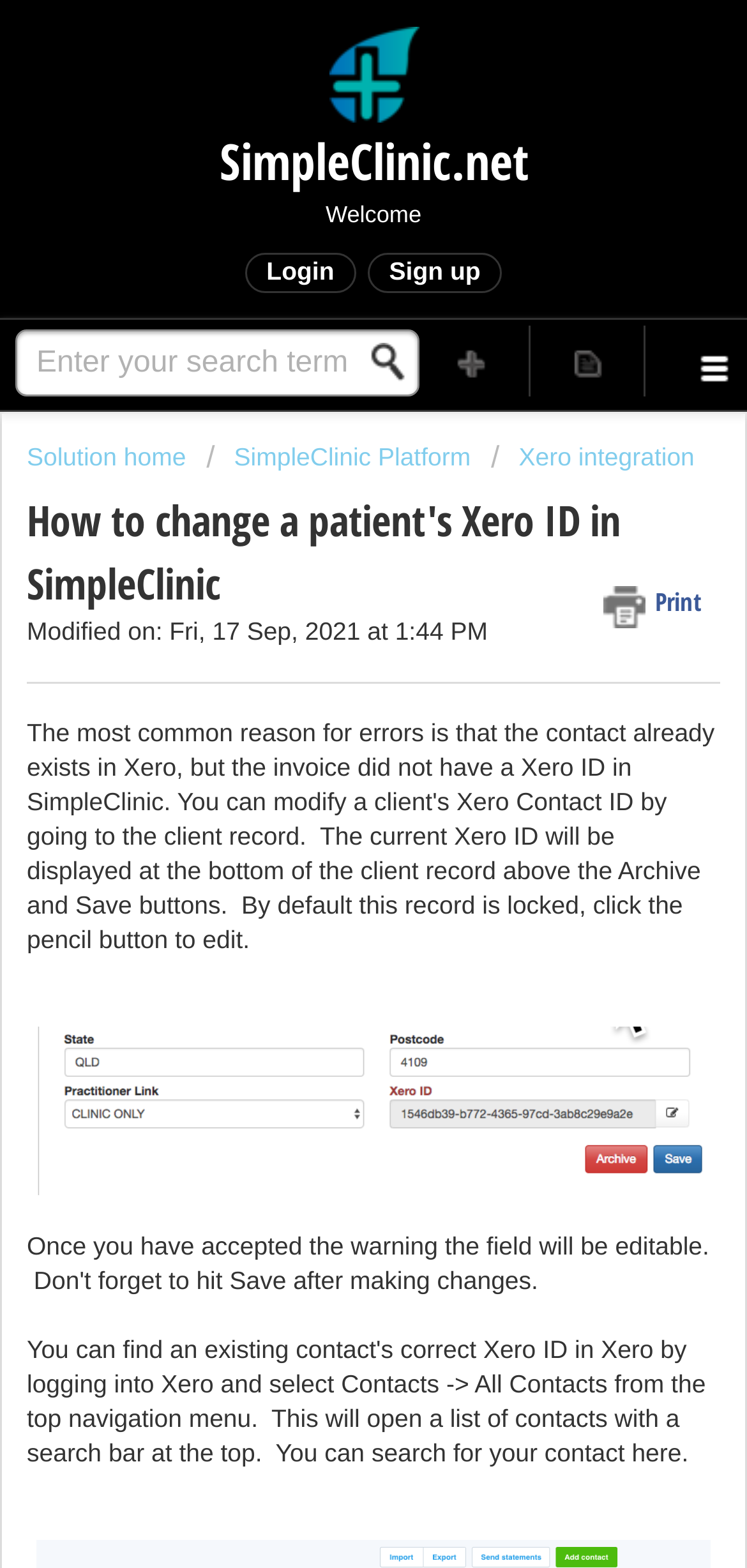What is the name of the website?
Please answer the question with a detailed and comprehensive explanation.

The name of the website can be found in the heading element at the top of the page, which reads 'SimpleClinic.net'.